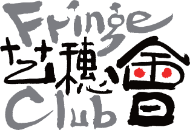What languages are used in the logo design?
Provide a one-word or short-phrase answer based on the image.

English and Chinese